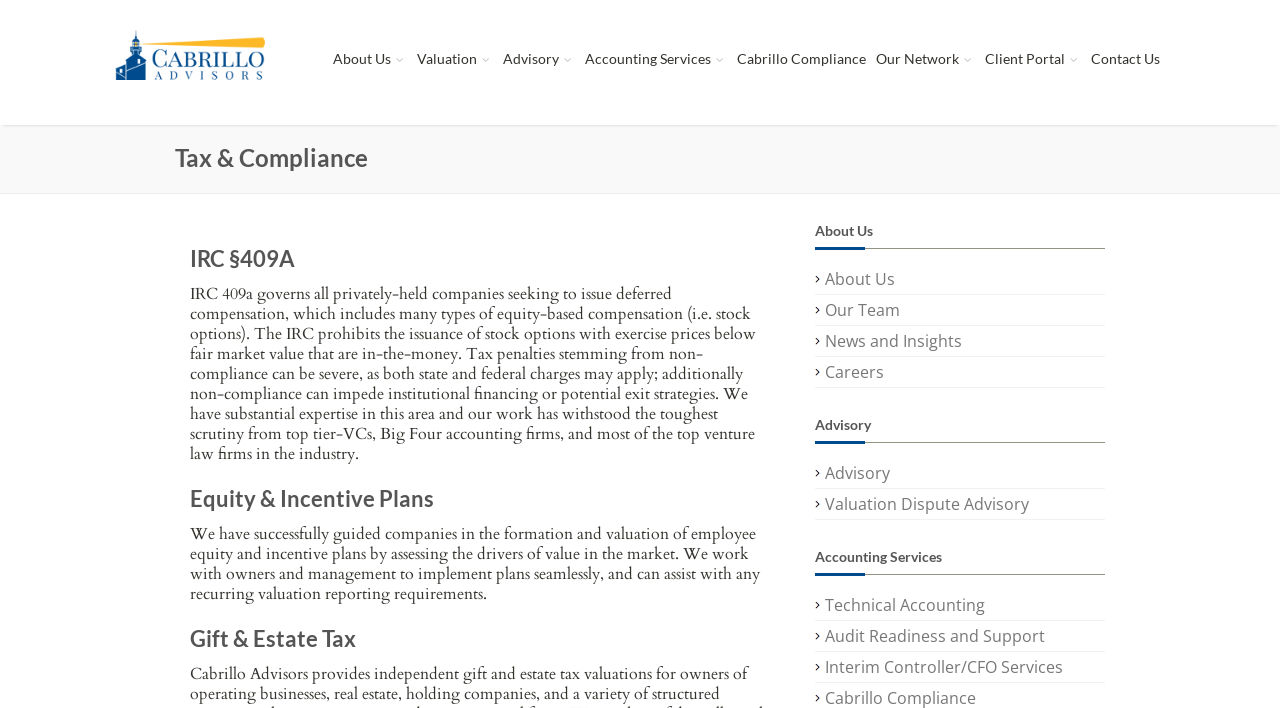How many types of equity and incentive plans are mentioned?
Answer the question in a detailed and comprehensive manner.

I found the information about equity and incentive plans by reading the static text under the 'Equity & Incentive Plans' heading, which mentions that the company has successfully guided companies in the formation and valuation of employee equity and incentive plans, but only one type is mentioned.